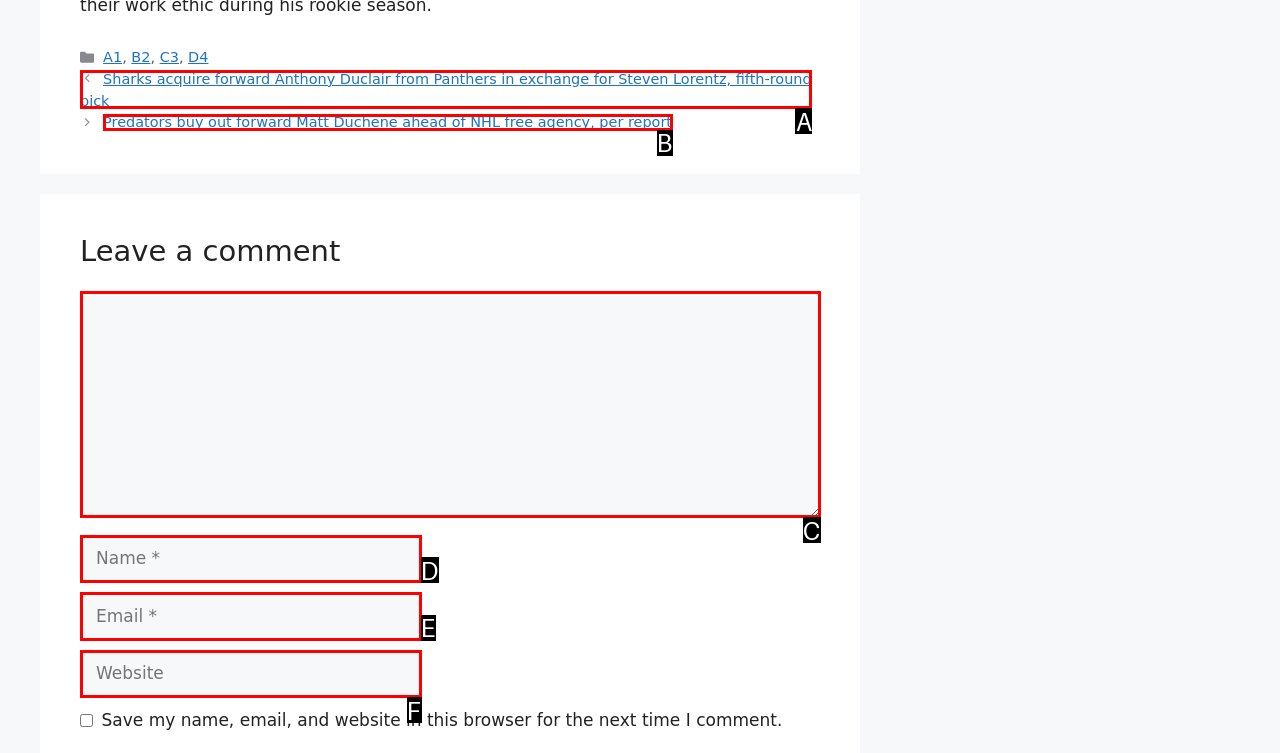Match the following description to the correct HTML element: parent_node: Comment name="comment" Indicate your choice by providing the letter.

C